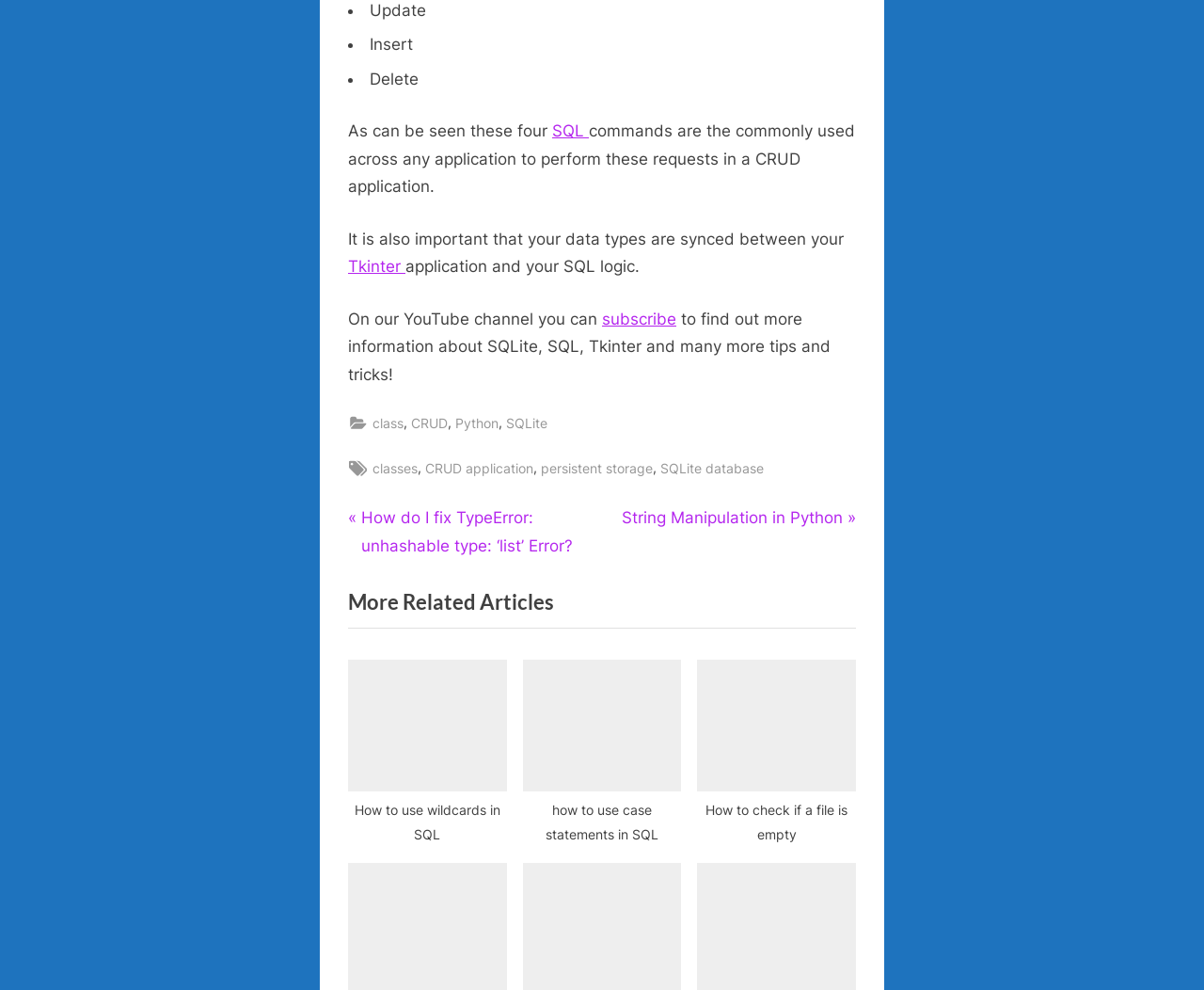Pinpoint the bounding box coordinates for the area that should be clicked to perform the following instruction: "Click on 'SQL'".

[0.459, 0.123, 0.489, 0.142]